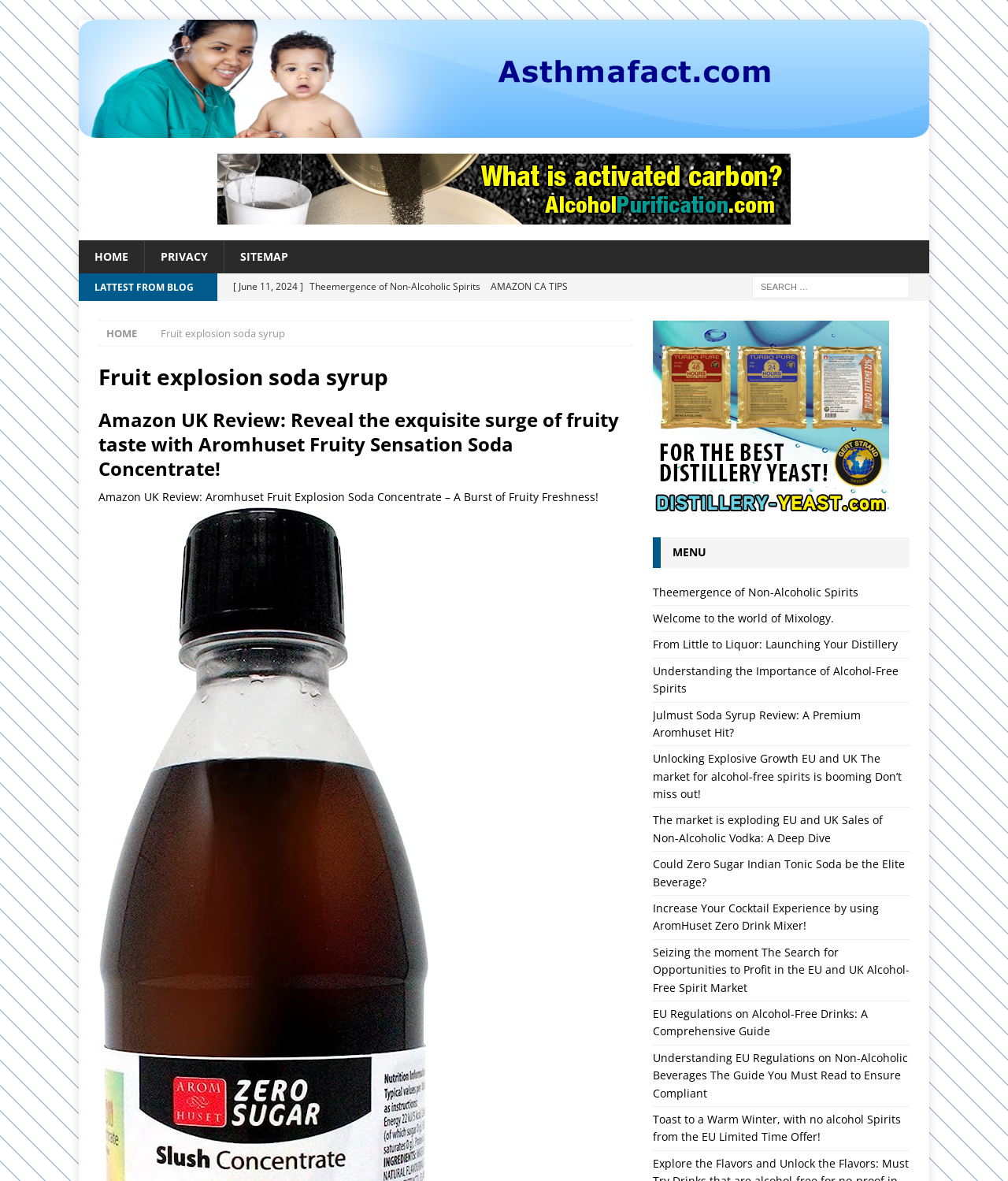Give the bounding box coordinates for this UI element: "Home". The coordinates should be four float numbers between 0 and 1, arranged as [left, top, right, bottom].

[0.078, 0.203, 0.143, 0.232]